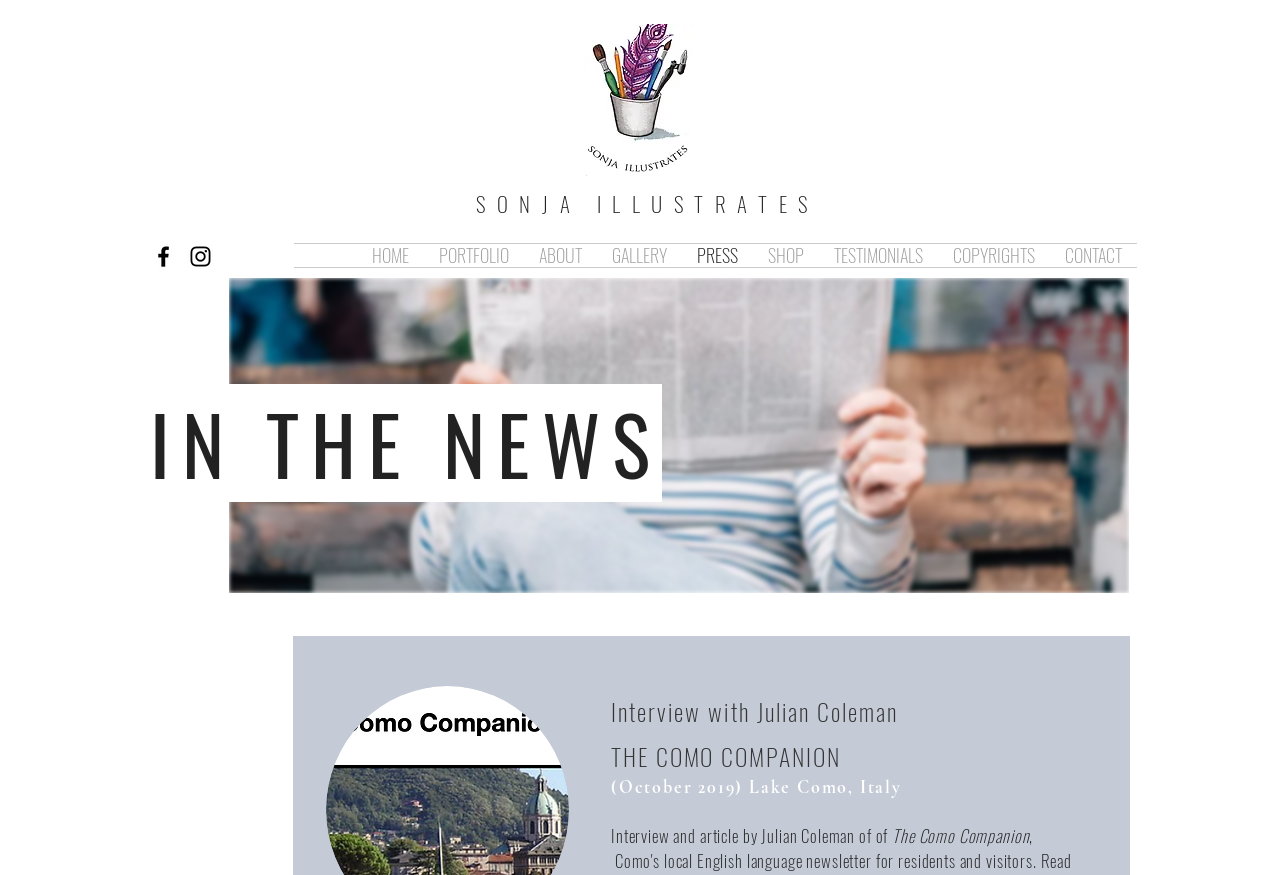Kindly respond to the following question with a single word or a brief phrase: 
What is the main topic of this webpage?

Sonja Illustrates